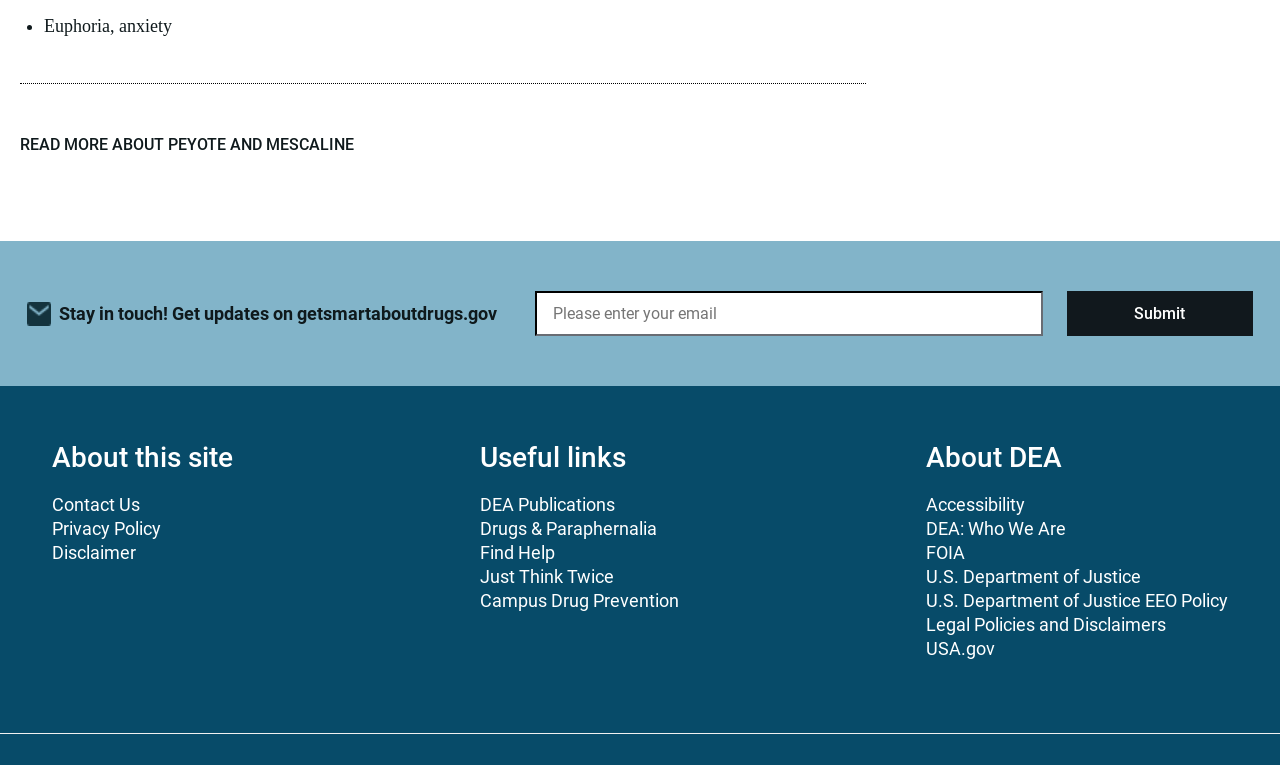Pinpoint the bounding box coordinates of the clickable element needed to complete the instruction: "Submit email". The coordinates should be provided as four float numbers between 0 and 1: [left, top, right, bottom].

[0.834, 0.38, 0.979, 0.439]